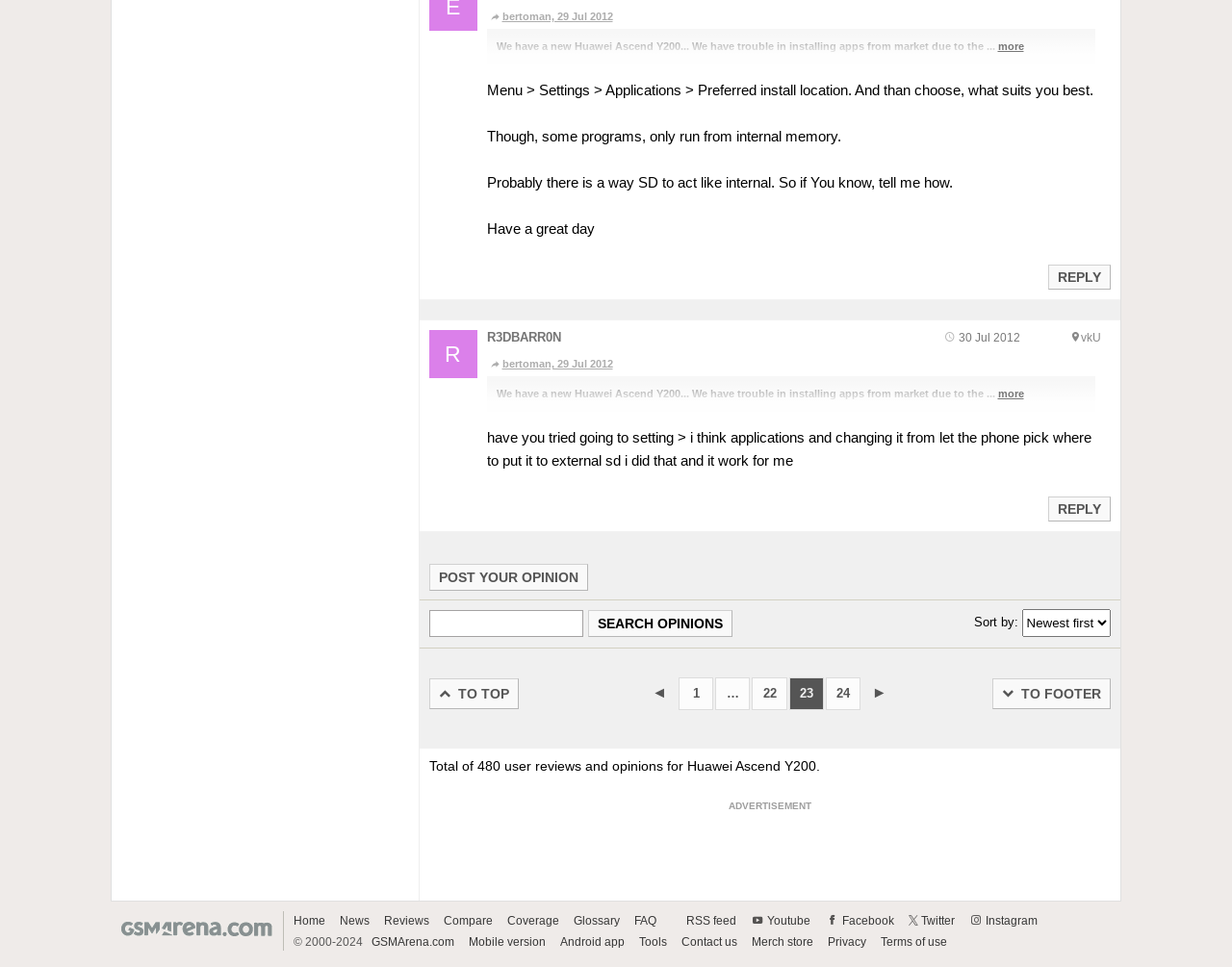Please look at the image and answer the question with a detailed explanation: What is the function of the 'Search opinions' button?

The 'Search opinions' button is likely used to allow users to search for specific opinions or reviews related to the Huawei Ascend Y200 phone, making it easier to find relevant information.